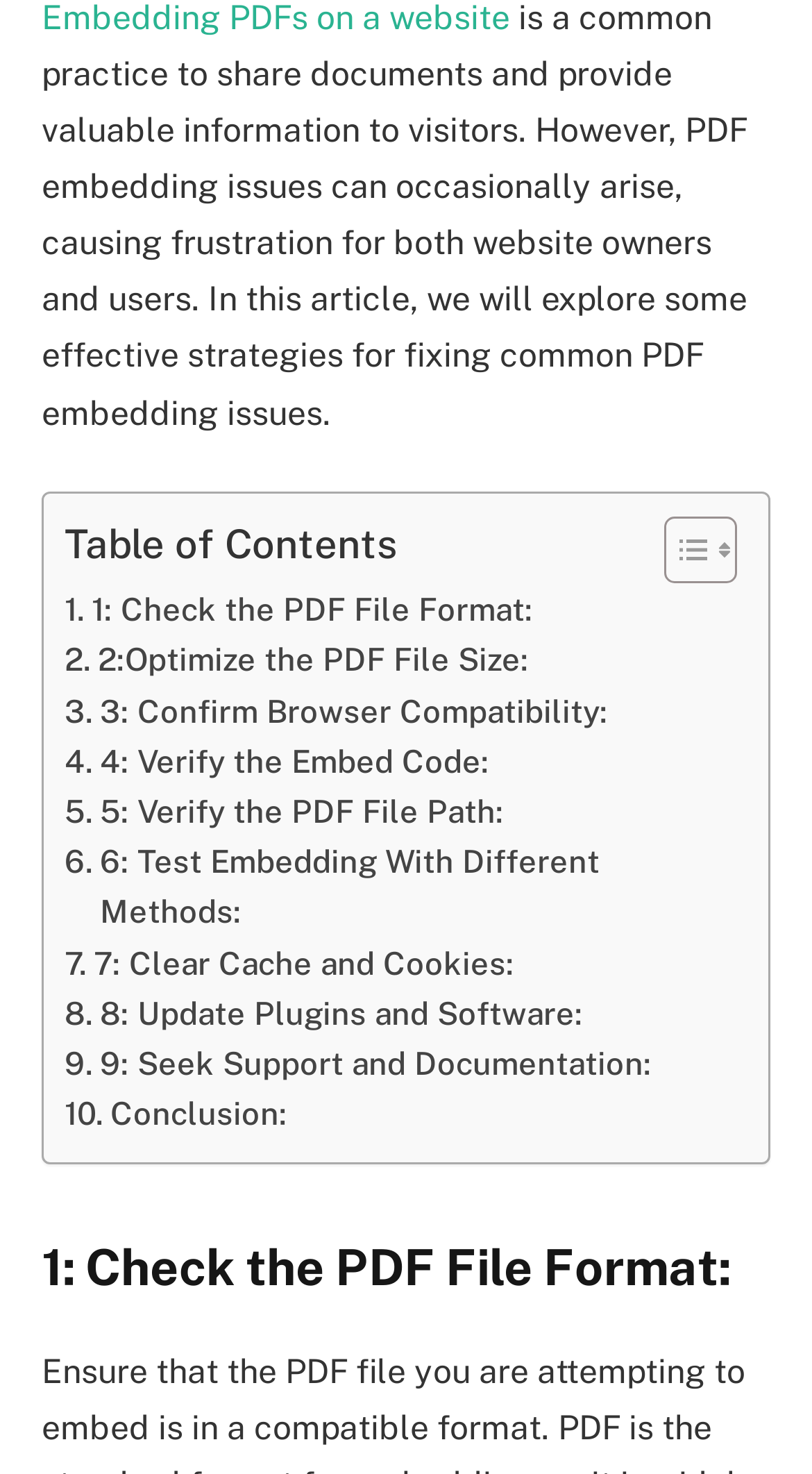Answer briefly with one word or phrase:
What is the title of the first section?

1: Check the PDF File Format